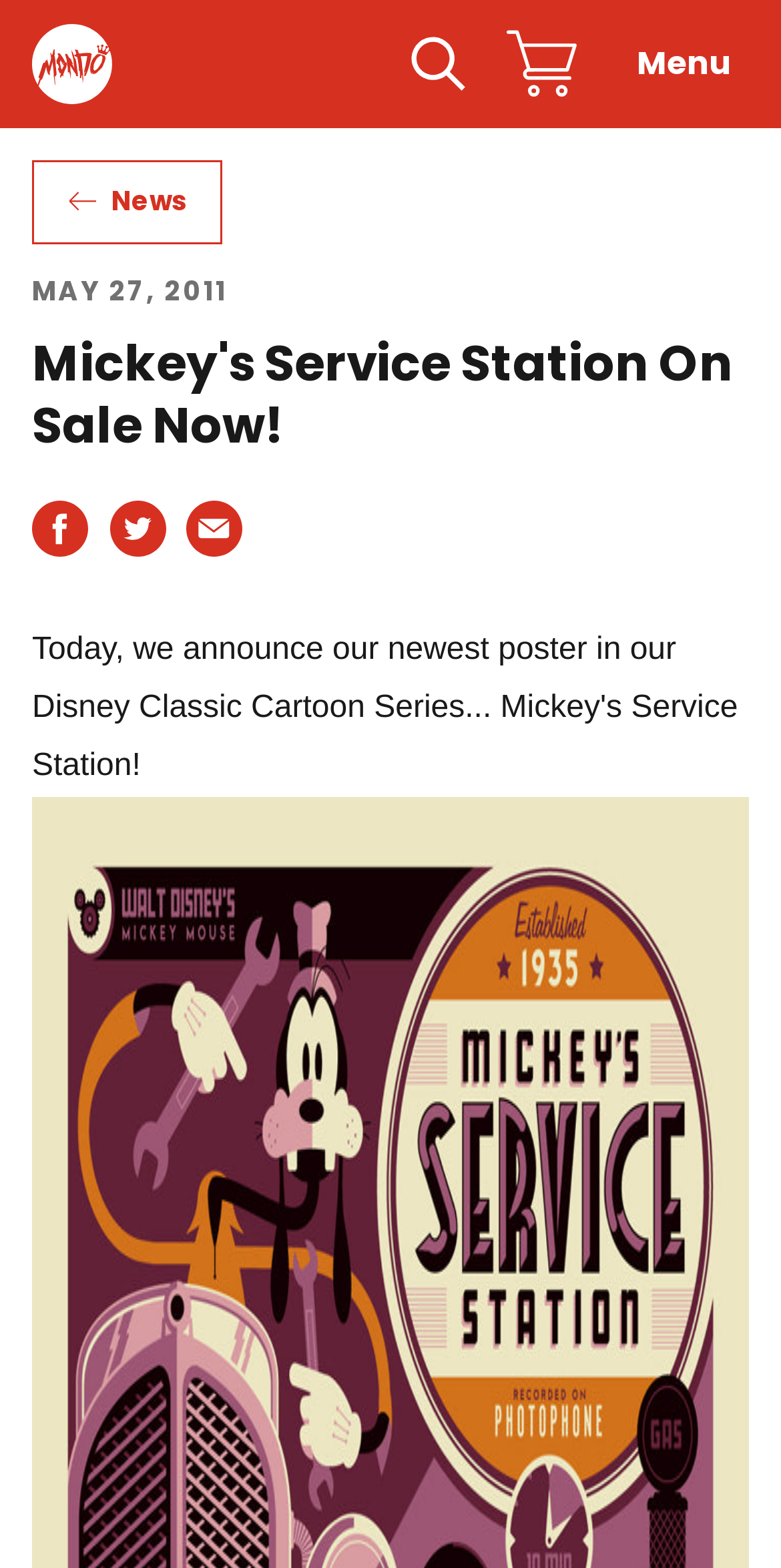Who is the artist of the poster?
Craft a detailed and extensive response to the question.

The artist of the poster can be found in the description of the poster, which is 'Poster by Tom Whalen'.